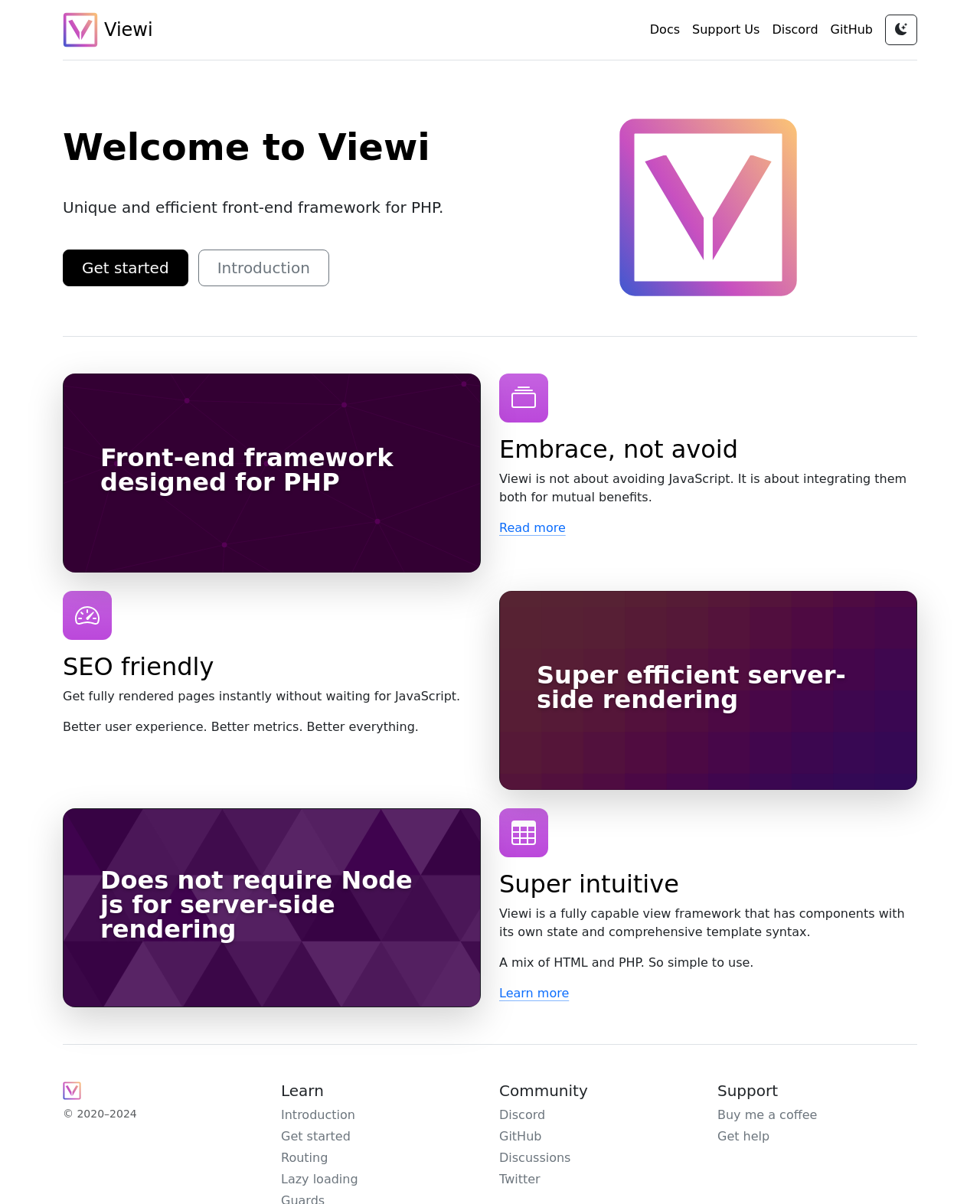Locate the bounding box coordinates of the area to click to fulfill this instruction: "Get started with Viewi". The bounding box should be presented as four float numbers between 0 and 1, in the order [left, top, right, bottom].

[0.064, 0.207, 0.192, 0.238]